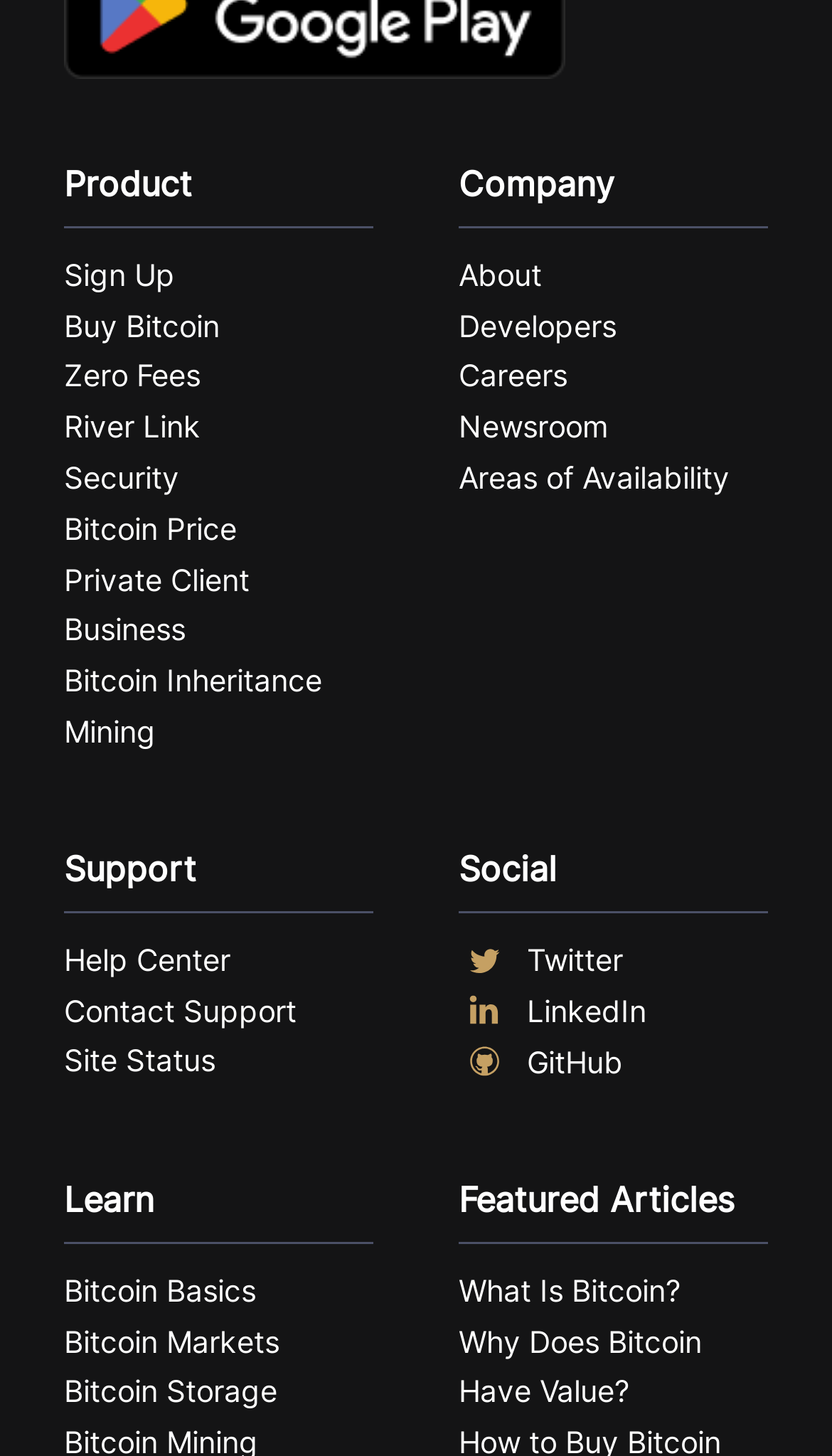What is the first link under the 'Product' heading?
Using the visual information, reply with a single word or short phrase.

Sign Up